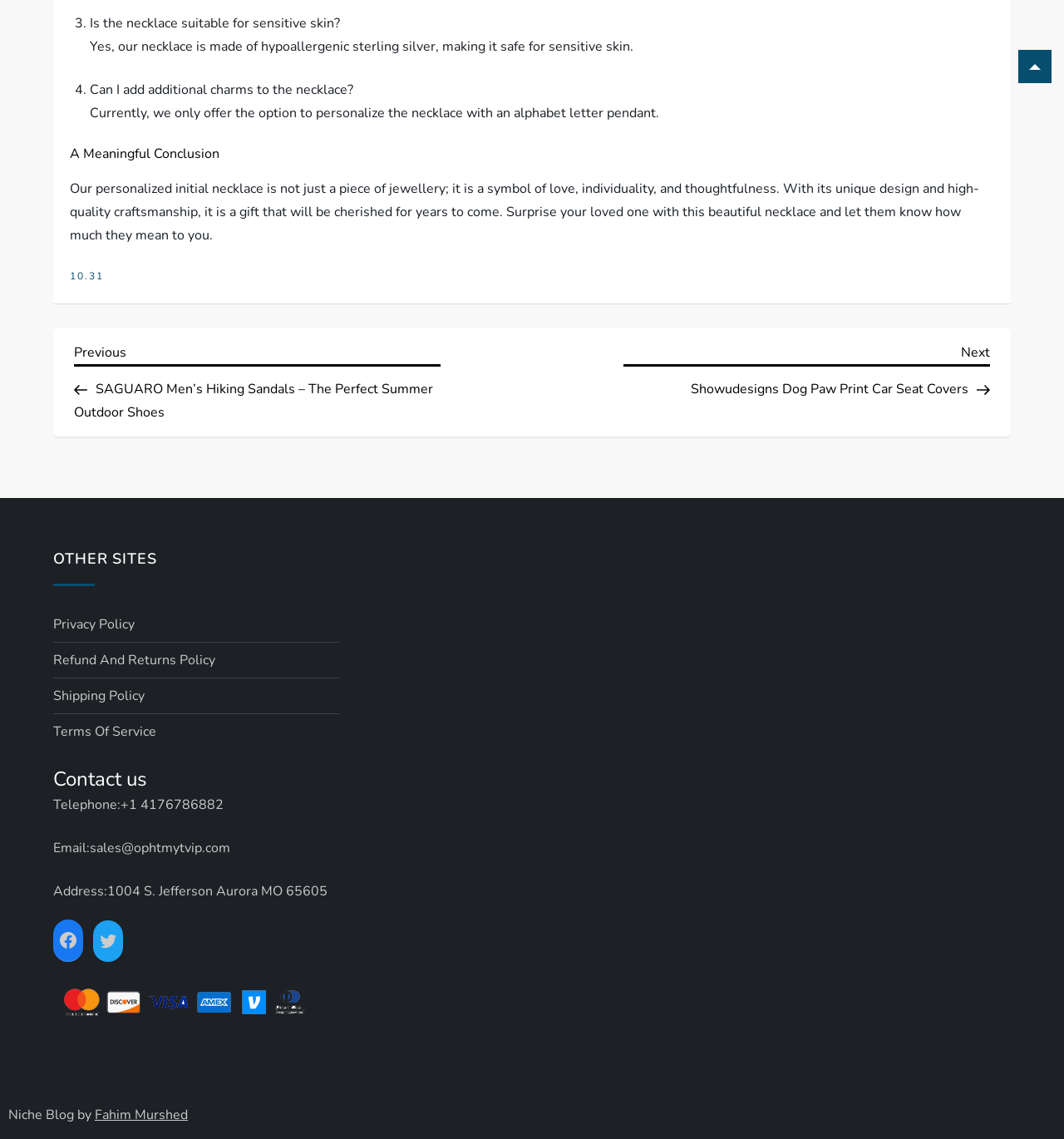What is the material of the necklace?
Can you provide an in-depth and detailed response to the question?

The answer can be found in the section that answers the question 'Is the necklace suitable for sensitive skin?' which states that the necklace is made of hypoallergenic sterling silver, making it safe for sensitive skin.